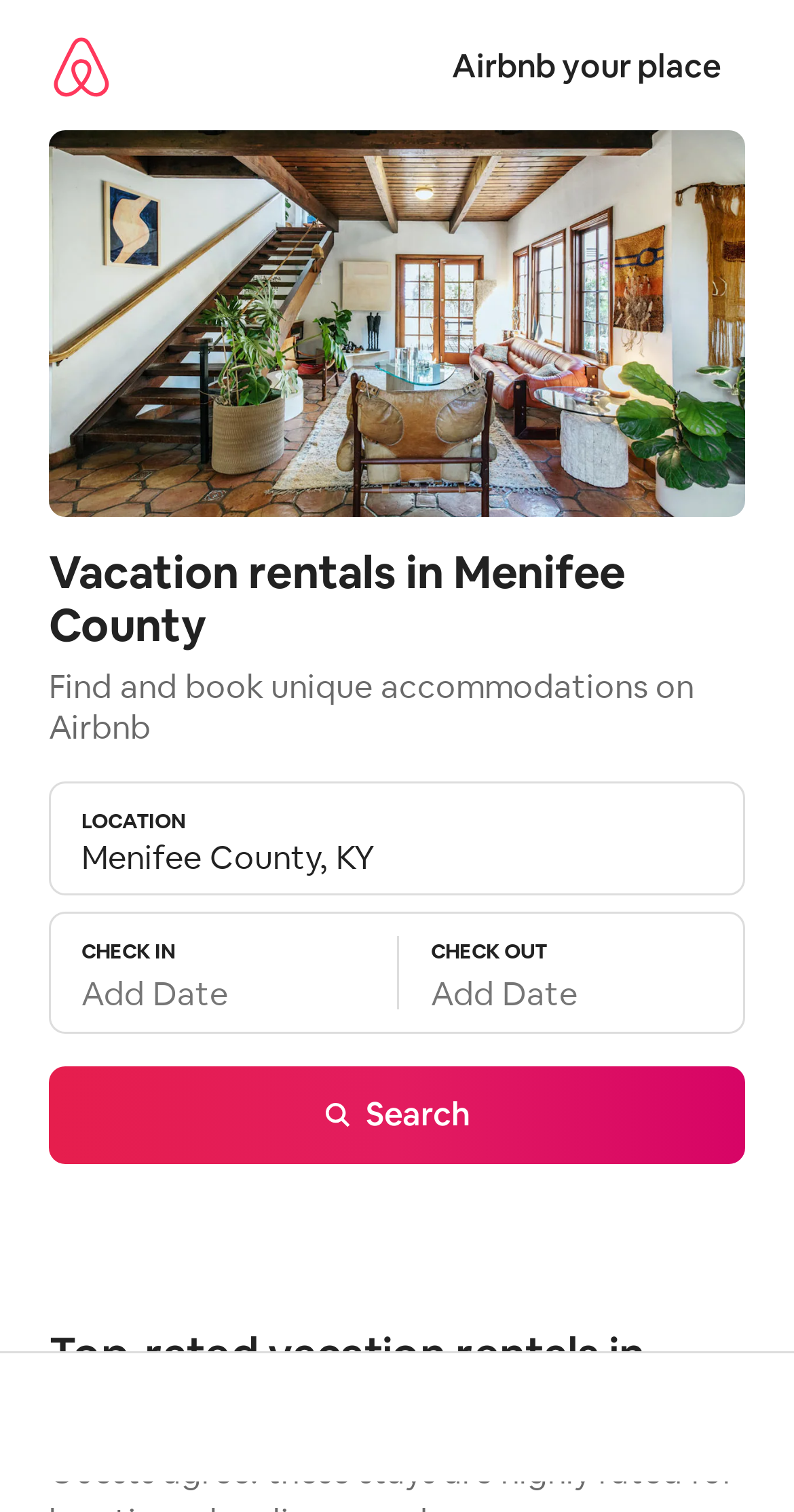What is the minimum nightly price for a rental?
Please give a well-detailed answer to the question.

I found the minimum nightly price by looking at the search bar and the surrounding text, which mentions '￥145/night' as the minimum price for a rental in Menifee County, KY.